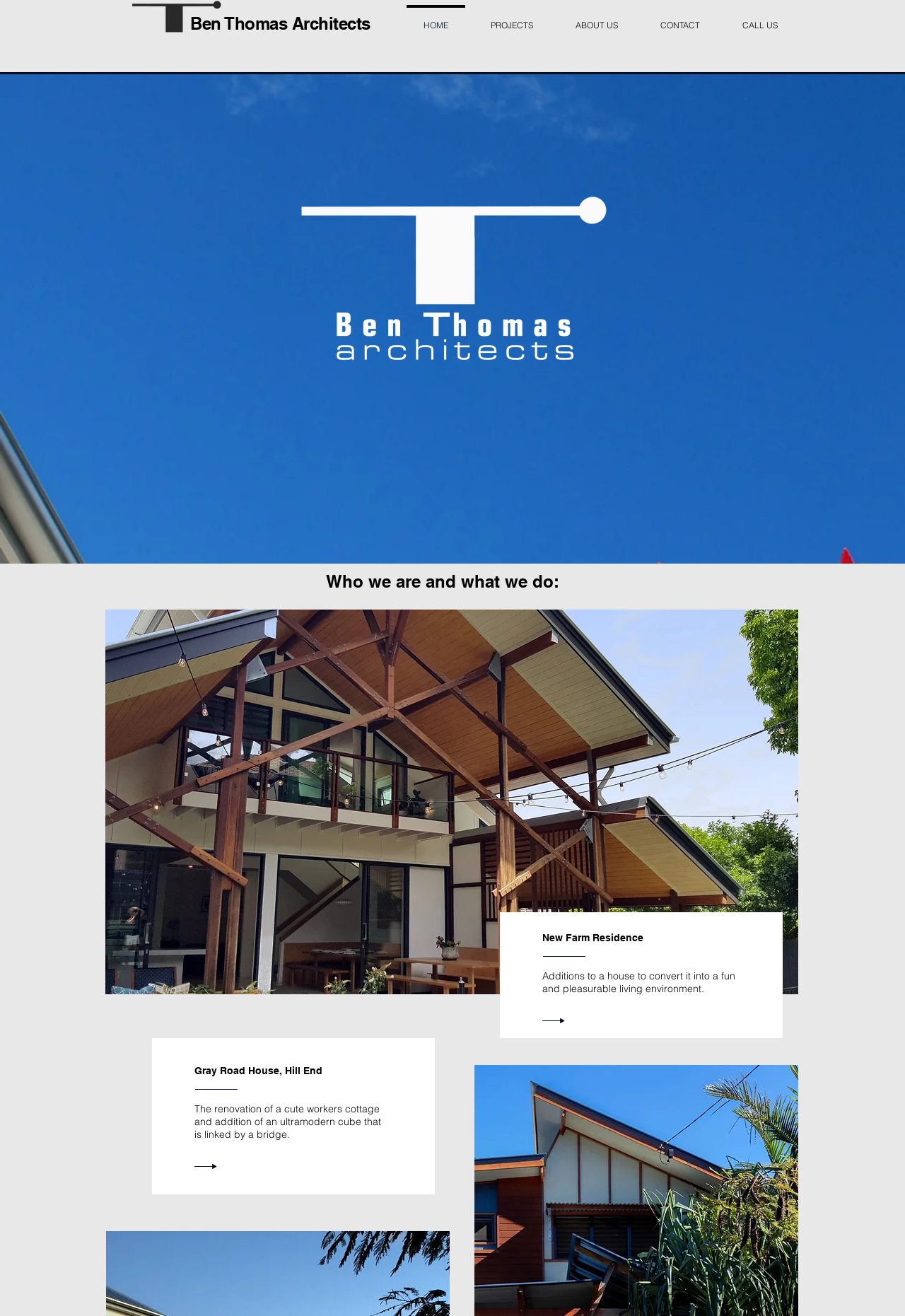Please provide a brief answer to the question using only one word or phrase: 
What is the title of the first project showcased on the webpage?

New Farm Residence